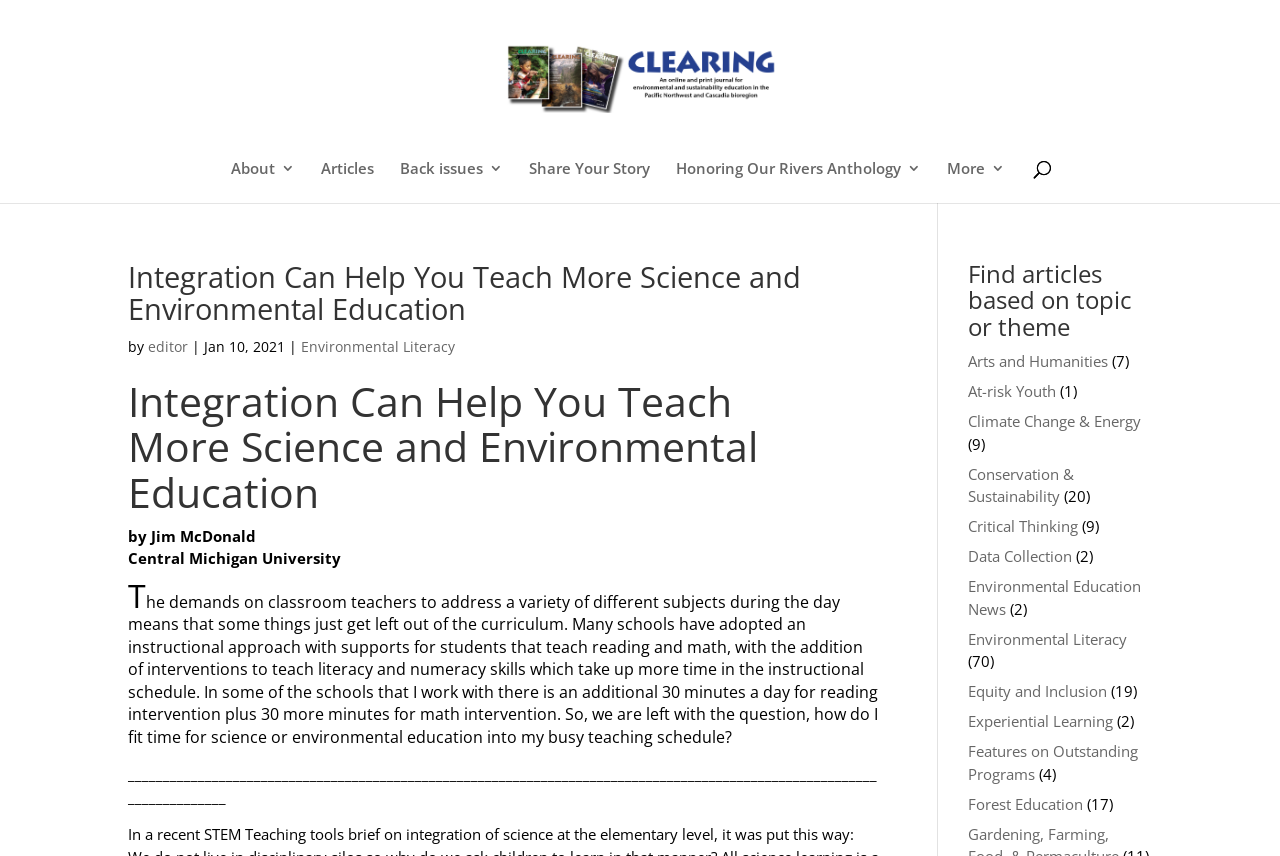Please give a one-word or short phrase response to the following question: 
How many articles are related to 'Environmental Literacy'?

70